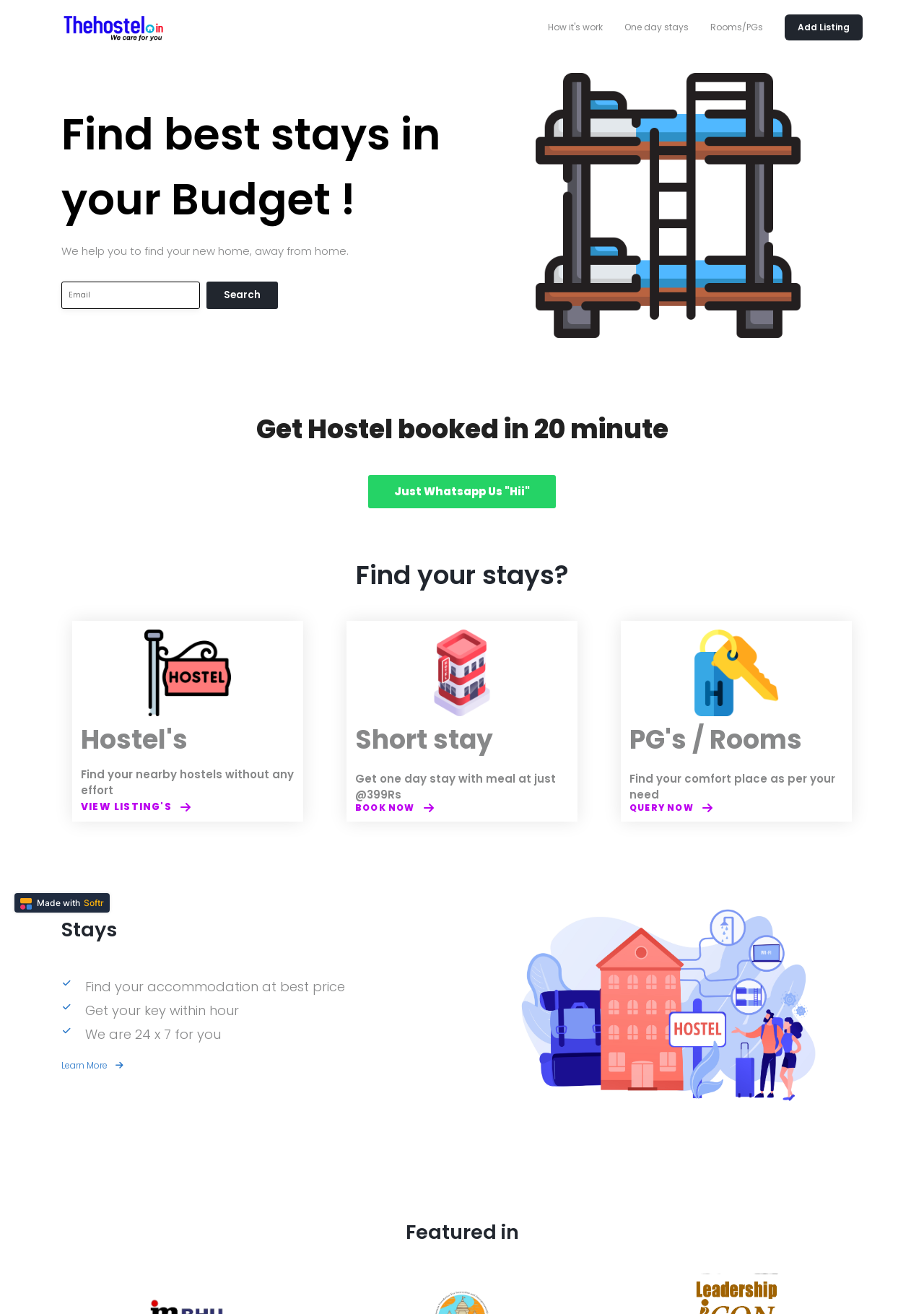Please respond to the question using a single word or phrase:
What is the main purpose of this website?

Find stays